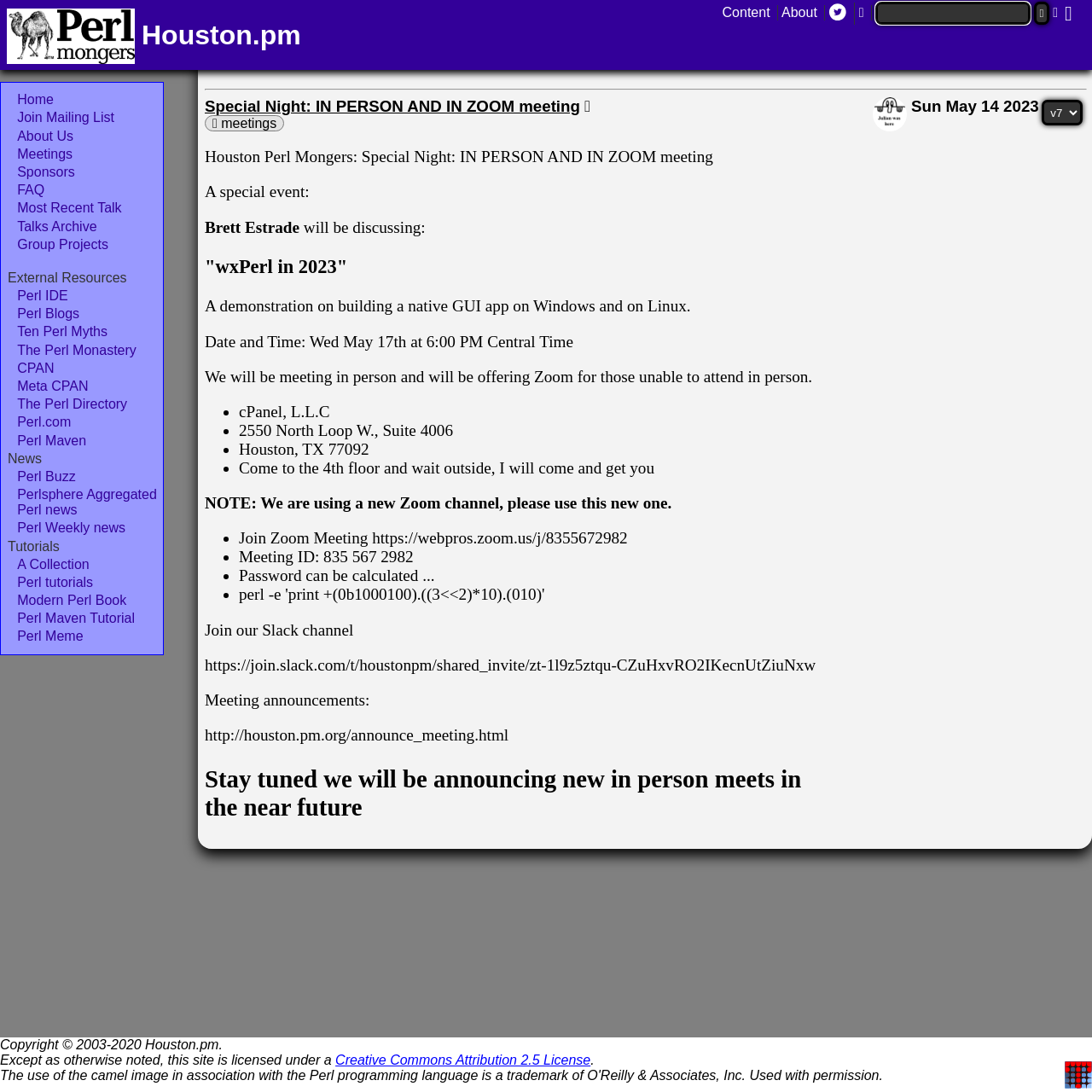What is the name of the event?
Look at the screenshot and respond with one word or a short phrase.

Special Night